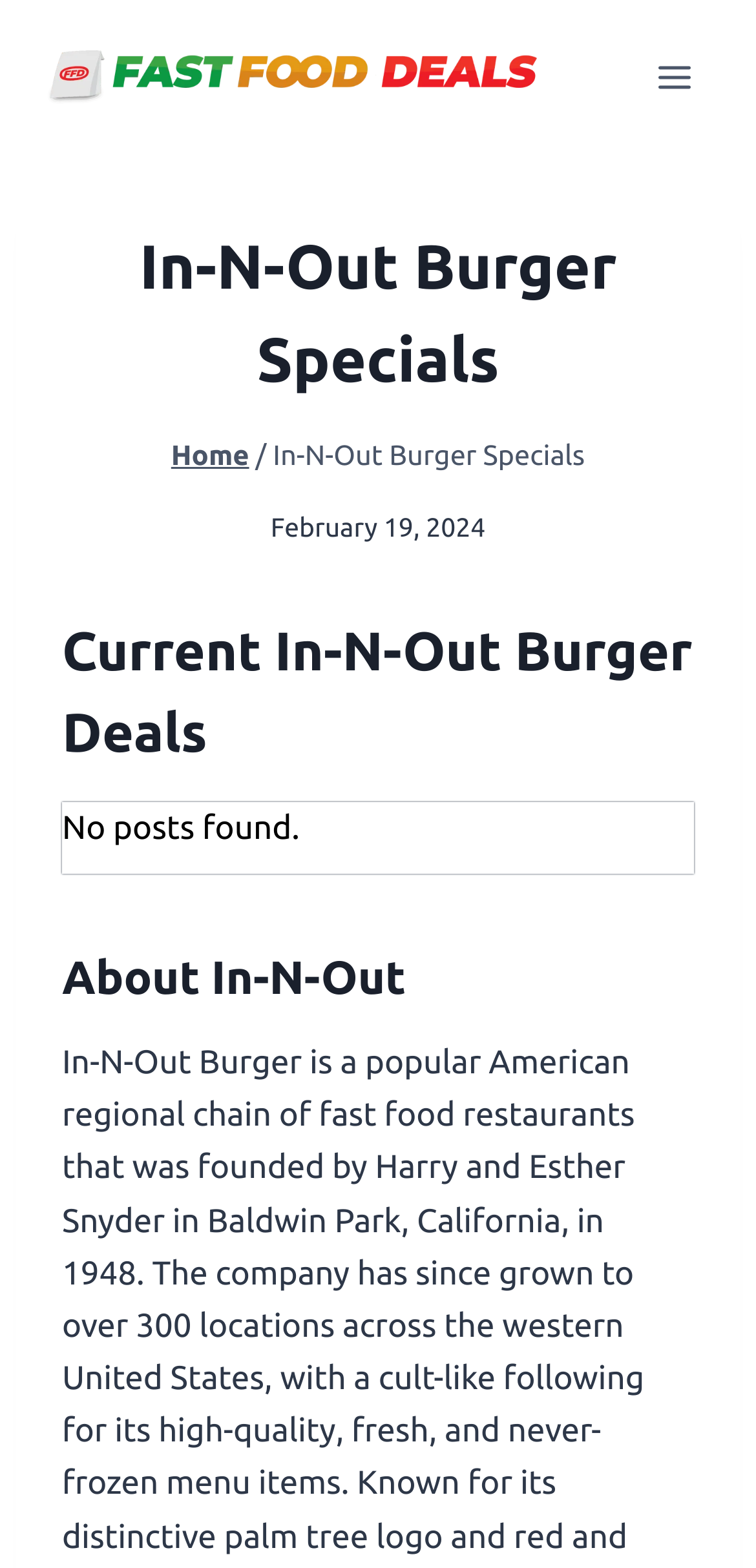Identify the bounding box for the element characterized by the following description: "alt="fast food deals logo"".

[0.062, 0.032, 0.71, 0.067]